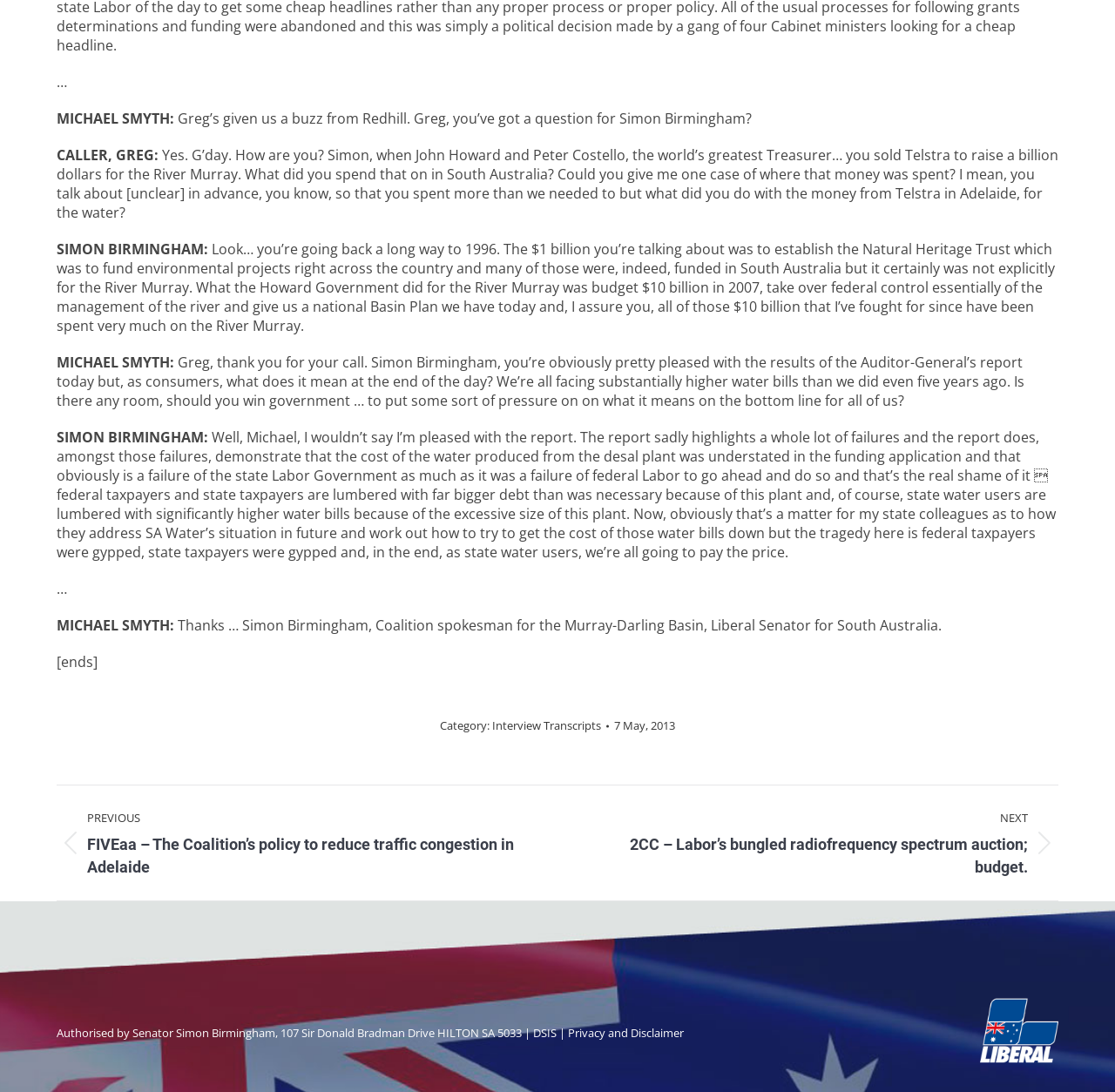Provide the bounding box coordinates for the UI element that is described by this text: "DSIS". The coordinates should be in the form of four float numbers between 0 and 1: [left, top, right, bottom].

[0.478, 0.939, 0.499, 0.953]